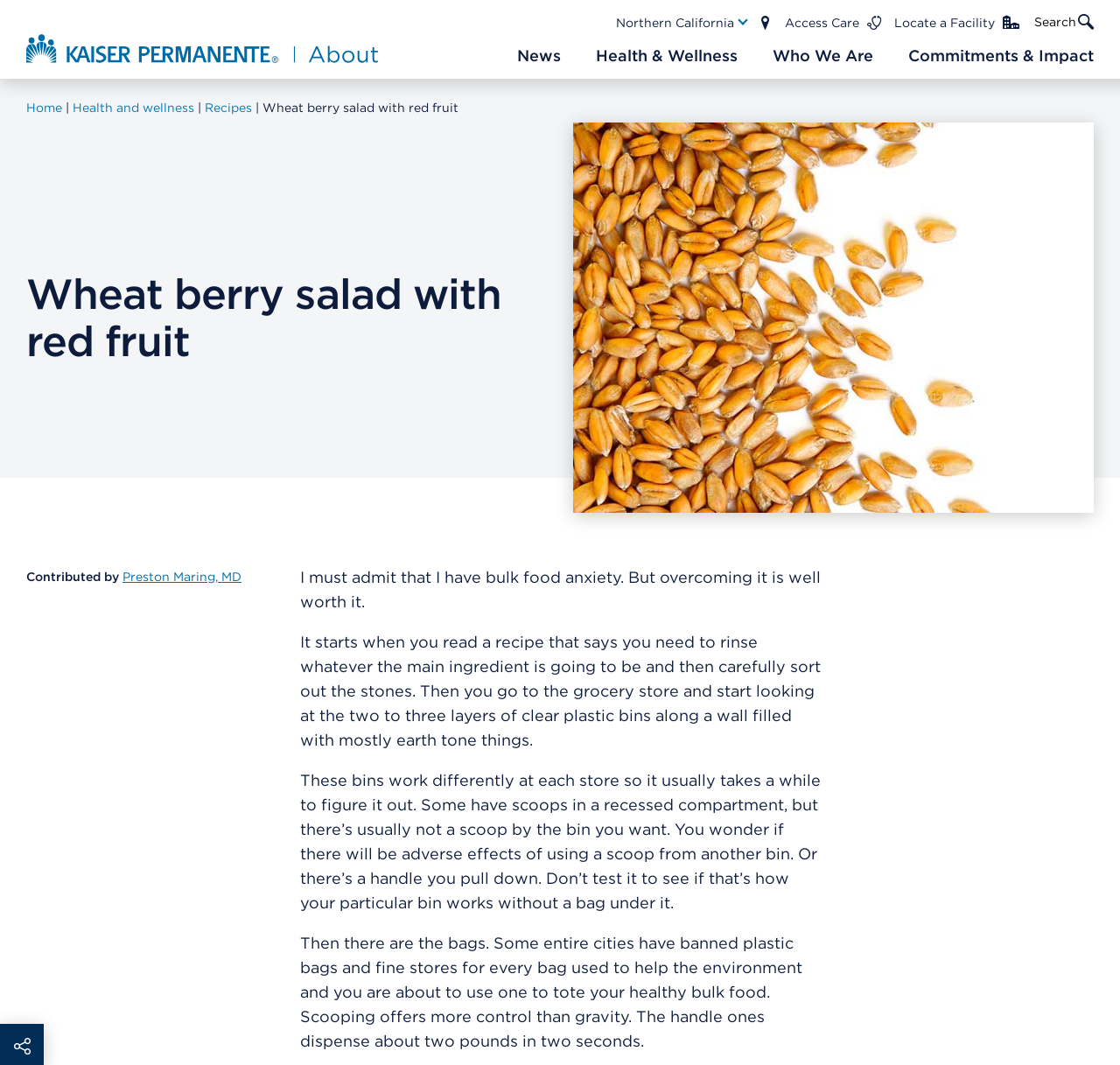Identify the bounding box coordinates of the clickable region necessary to fulfill the following instruction: "Click the 'Home' link". The bounding box coordinates should be four float numbers between 0 and 1, i.e., [left, top, right, bottom].

[0.023, 0.094, 0.059, 0.108]